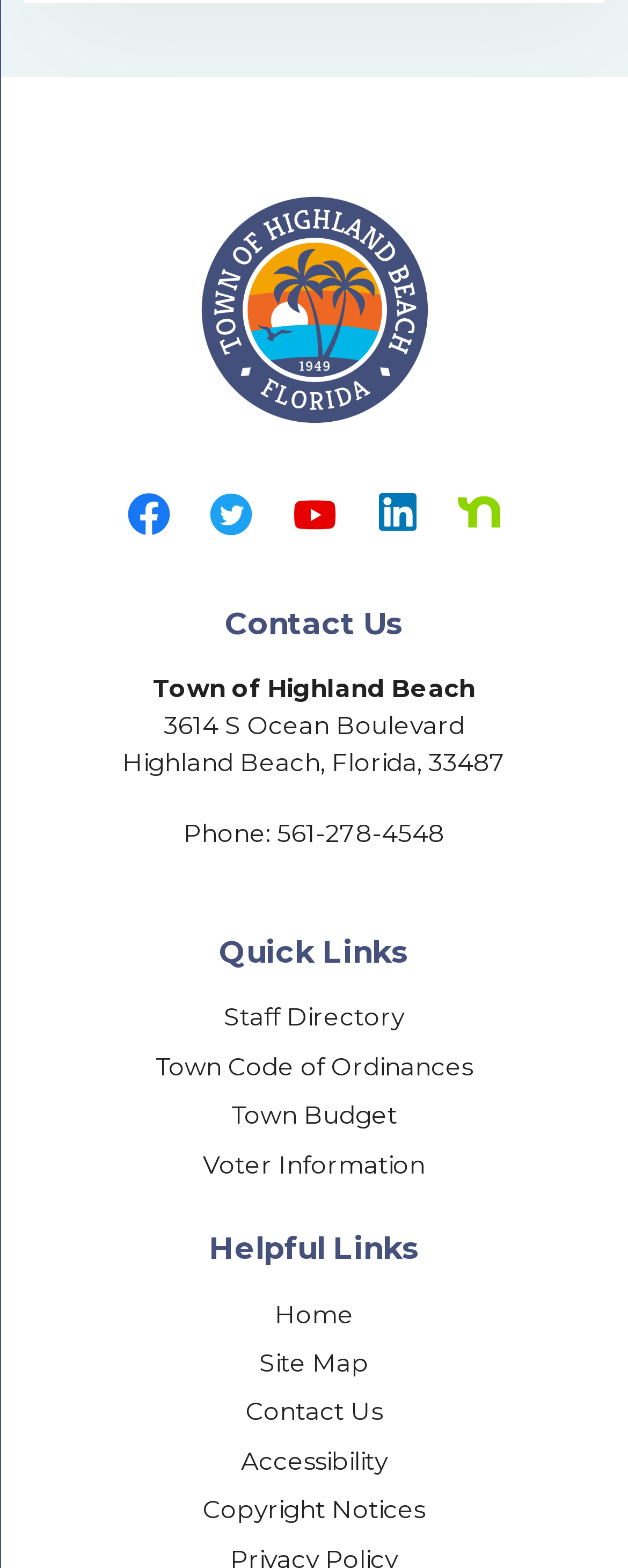Specify the bounding box coordinates of the region I need to click to perform the following instruction: "View Town Budget". The coordinates must be four float numbers in the range of 0 to 1, i.e., [left, top, right, bottom].

[0.368, 0.701, 0.632, 0.721]